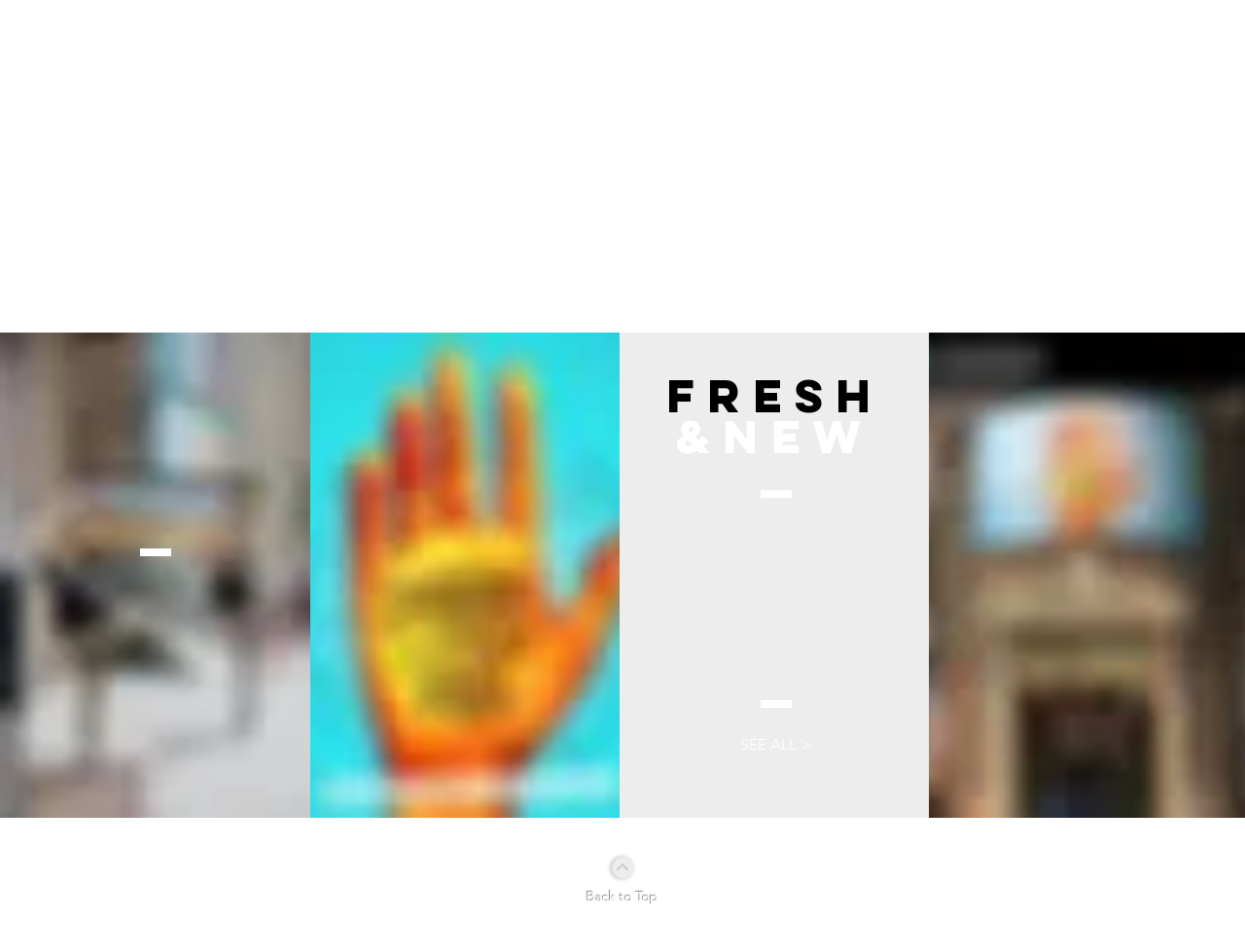Please respond to the question using a single word or phrase:
What is the text above the 'SEE ALL >' button?

FRESH &NEW